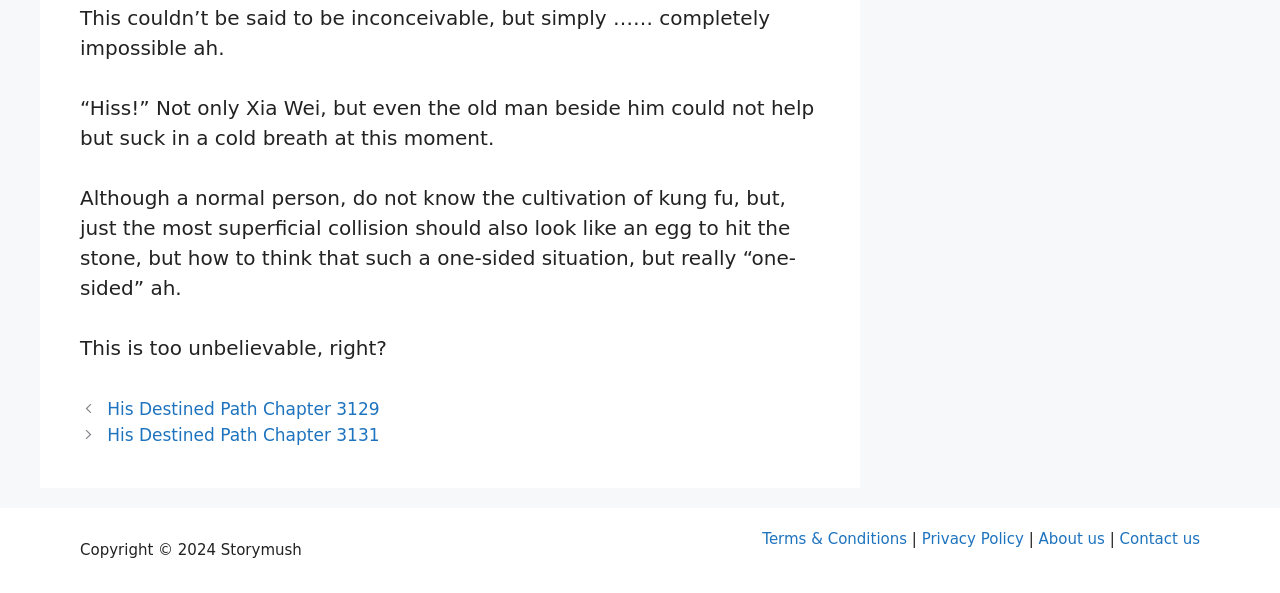Answer with a single word or phrase: 
What is the theme of the text on the page?

Martial arts or kung fu